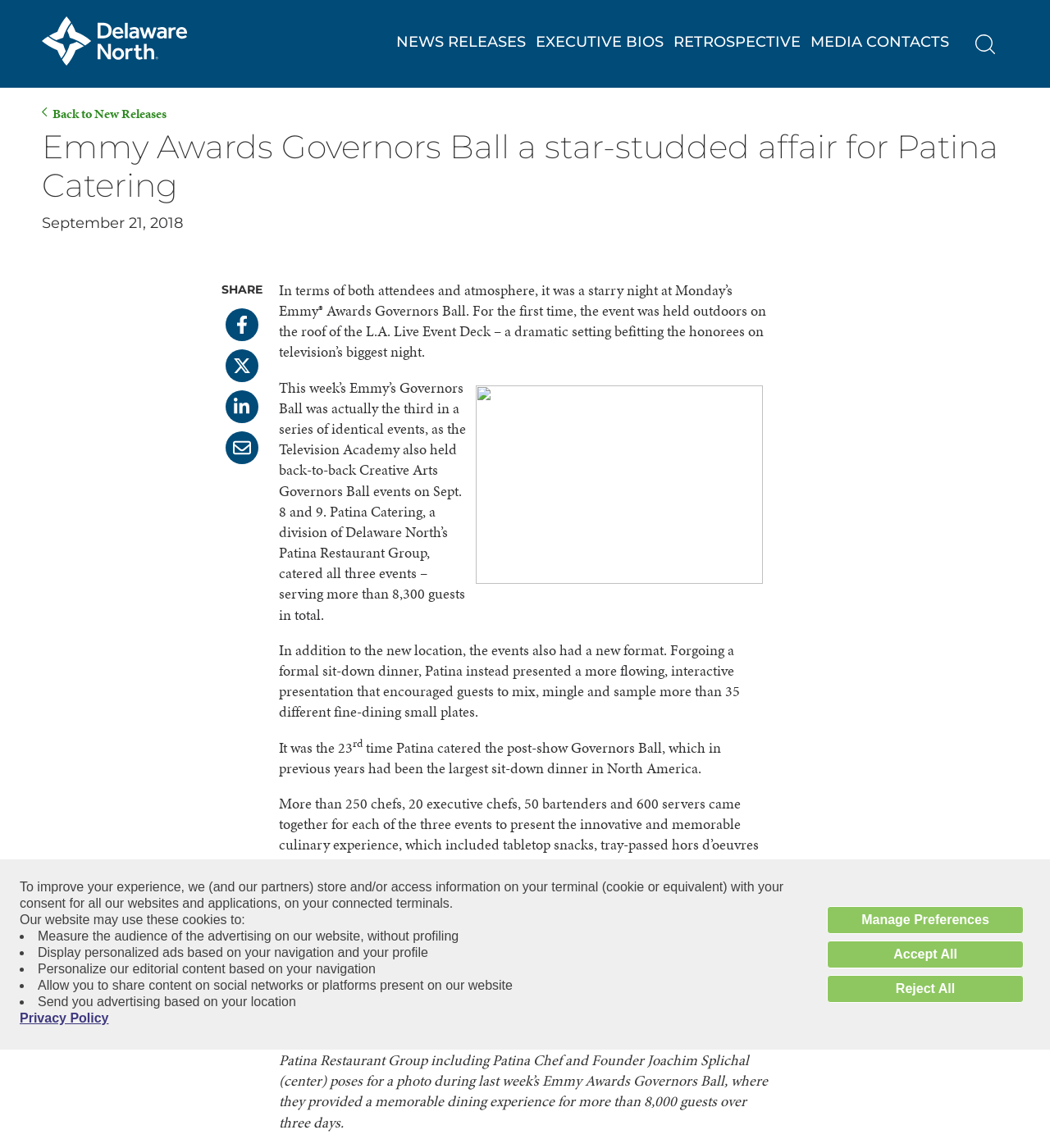Create a detailed summary of the webpage's content and design.

The webpage is about the Emmy Awards Governors Ball, a star-studded event catered by Patina Catering. At the top of the page, there is a cookie consent banner that takes up most of the width, with a description of how the website uses cookies and options to manage preferences. Below the banner, there is a navigation menu with links to "NEWS RELEASES", "EXECUTIVE BIOS", "RETROSPECTIVE", and "MEDIA CONTACTS". 

On the left side of the page, there is a link to "Delaware North Newsroom" with an accompanying image. Above the main content, there is a header with a link to "Back to New Releases" and a heading that reads "Emmy Awards Governors Ball a star-studded affair for Patina Catering". The date "September 21, 2018" is displayed below the heading.

The main content of the page is divided into several paragraphs of text, describing the event and the catering services provided by Patina Catering. The text is accompanied by a "SHARE" heading with links to share the article on various social media platforms. 

There are no images on the page, but there is a photo caption at the bottom, describing a team from Patina Restaurant Group posing for a photo during the event. Overall, the page has a clean layout with a focus on the text content.